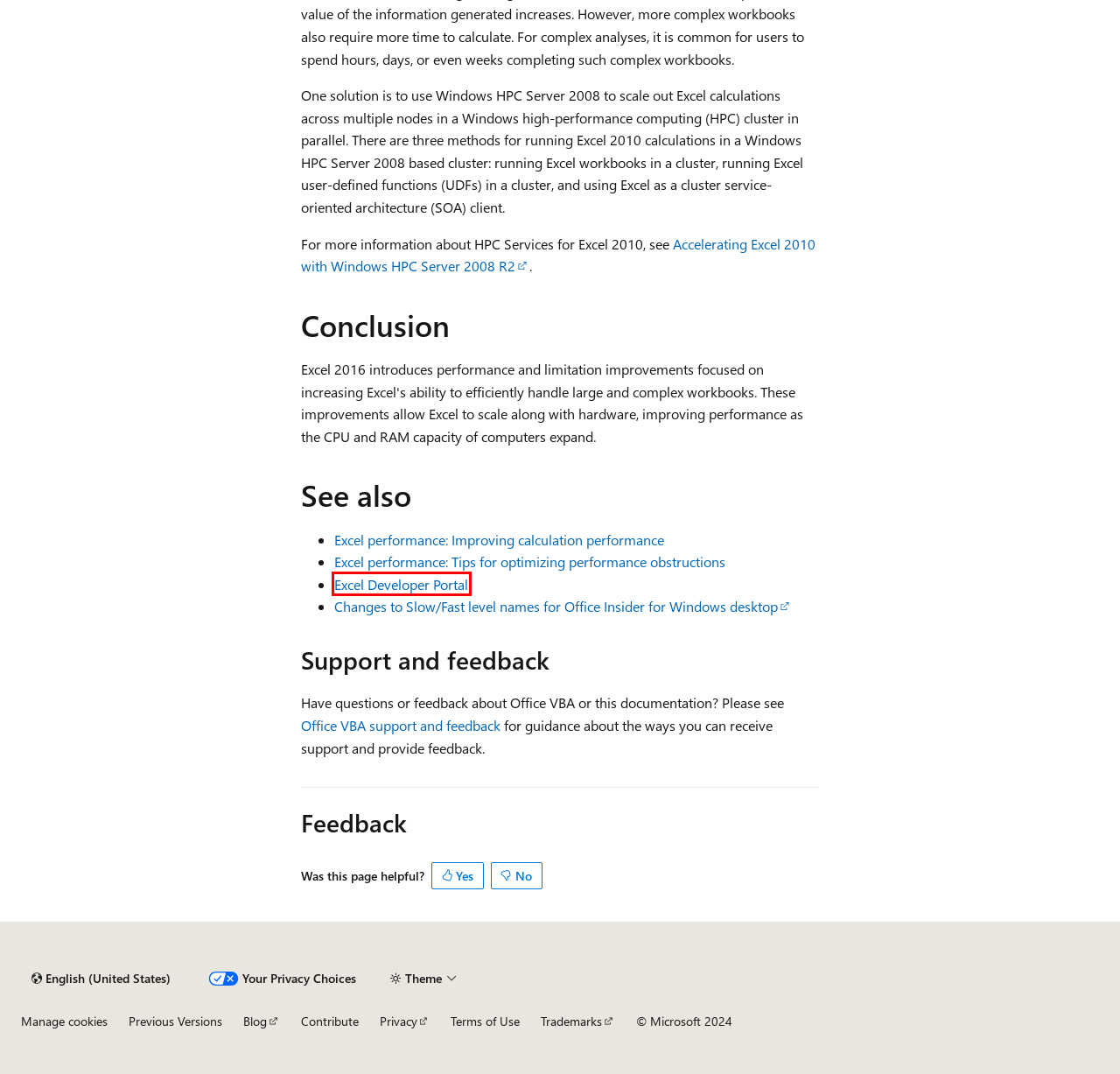You have received a screenshot of a webpage with a red bounding box indicating a UI element. Please determine the most fitting webpage description that matches the new webpage after clicking on the indicated element. The choices are:
A. Microsoft Excel Dev Center | APIs and app development
B. Programming for the Single Document Interface in Excel | Microsoft Learn
C. Microsoft Learn: Build skills that open doors in your career
D. Join the Microsoft 365 Insider Program
E. OLE DB for OLAP properties used by Excel | Microsoft Learn
F. Excel performance - Tips for optimizing performance obstructions | Microsoft Learn
G. Trademark and Brand Guidelines | Microsoft Legal
H. Release notes for Current Channel releases - Office release notes | Microsoft Learn

A